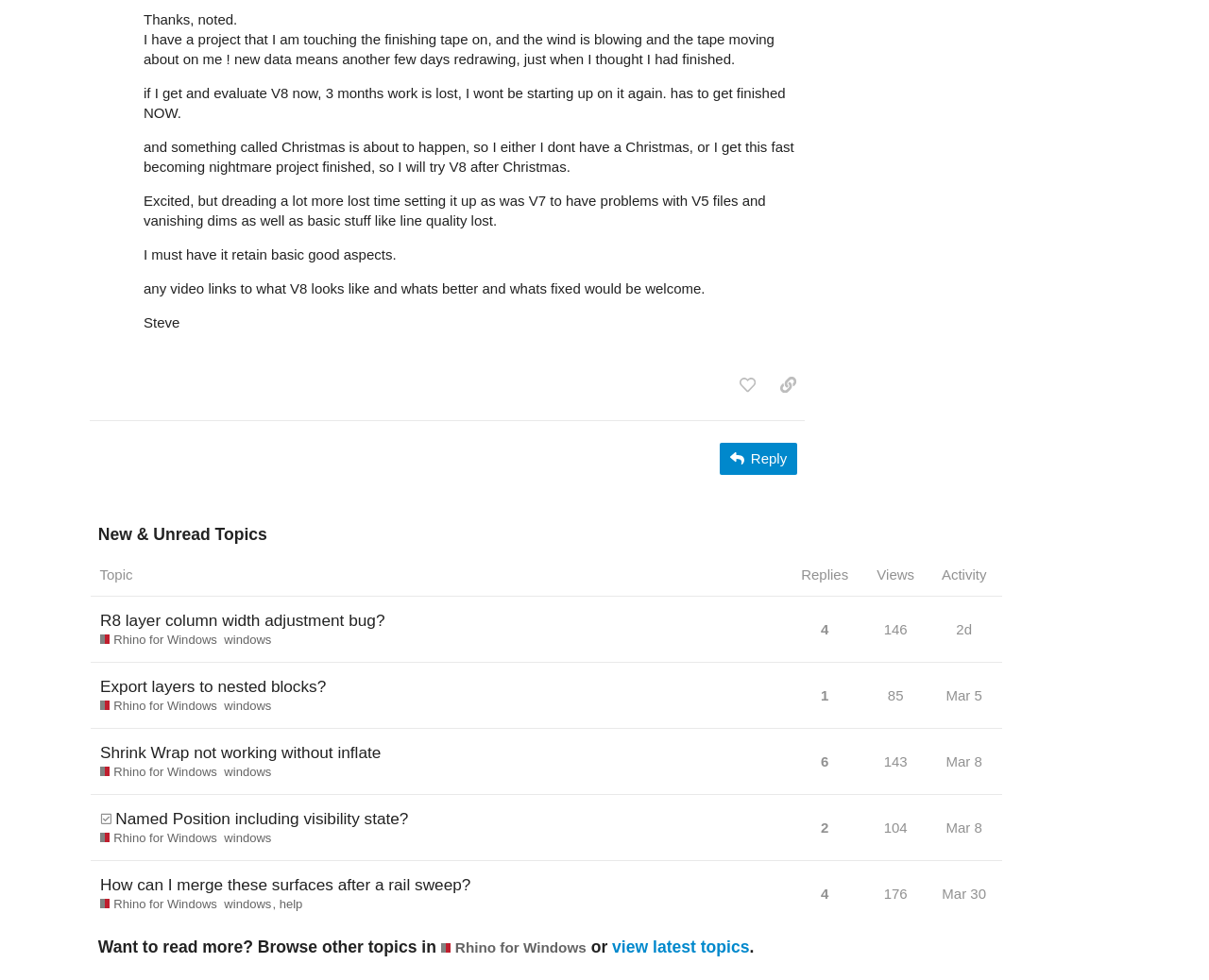What is the name of the person who wrote the first post?
Ensure your answer is thorough and detailed.

I determined the answer by looking at the first post, which has a 'Steve' at the end, indicating the author's name.